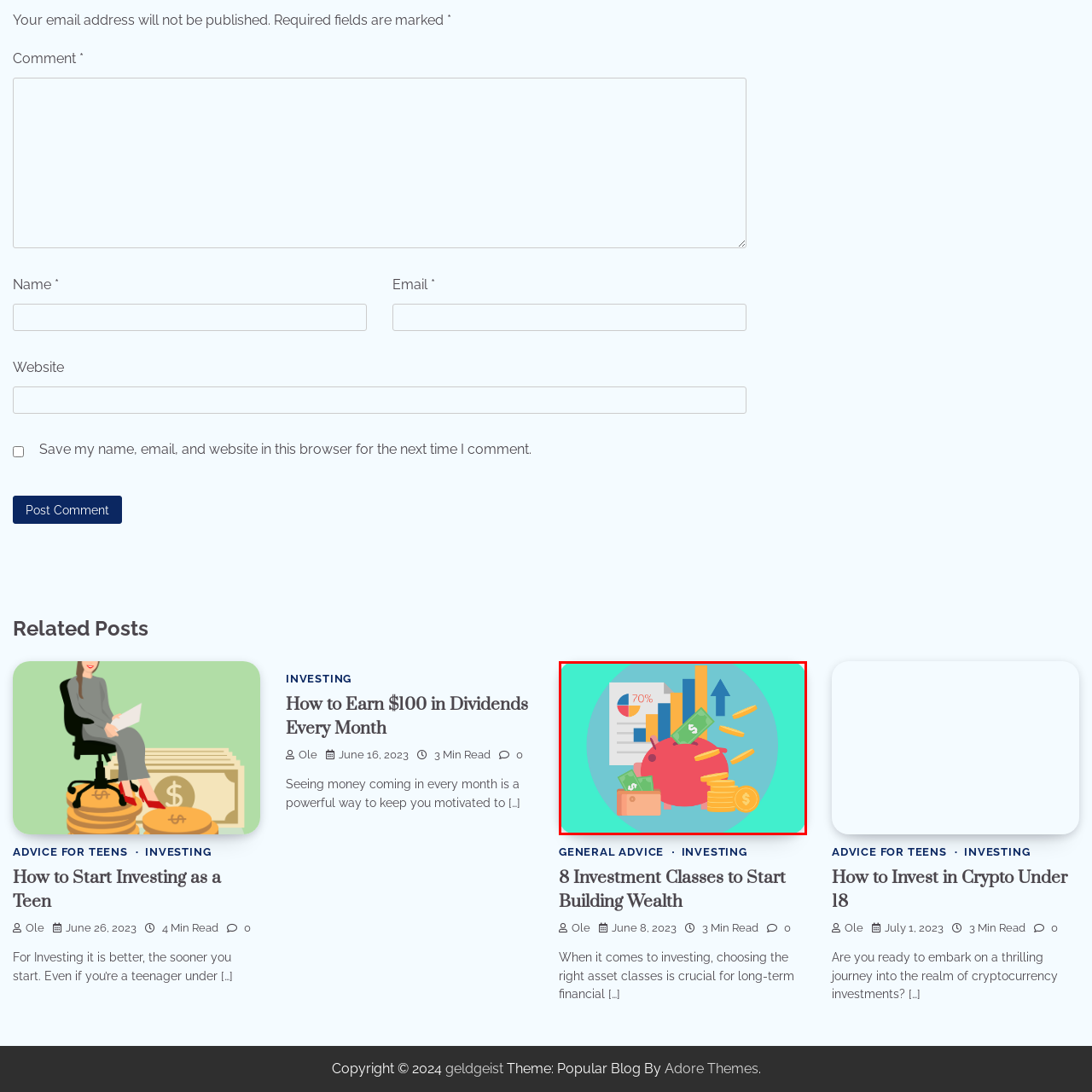What percentage is labeled on the pie chart?
Focus on the area within the red boundary in the image and answer the question with one word or a short phrase.

70%